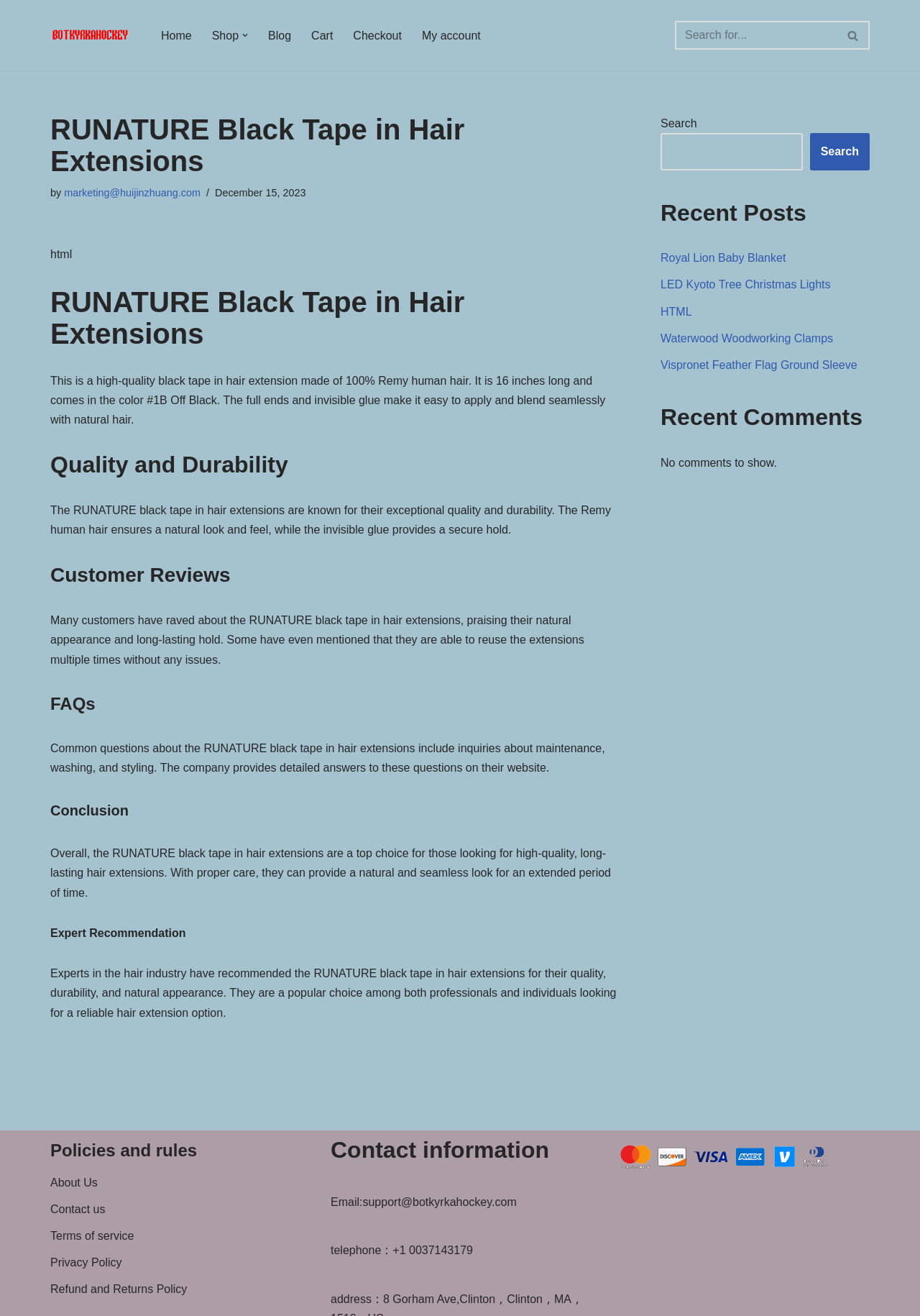Provide a single word or phrase answer to the question: 
What is the color of the hair extension?

#1B Off Black